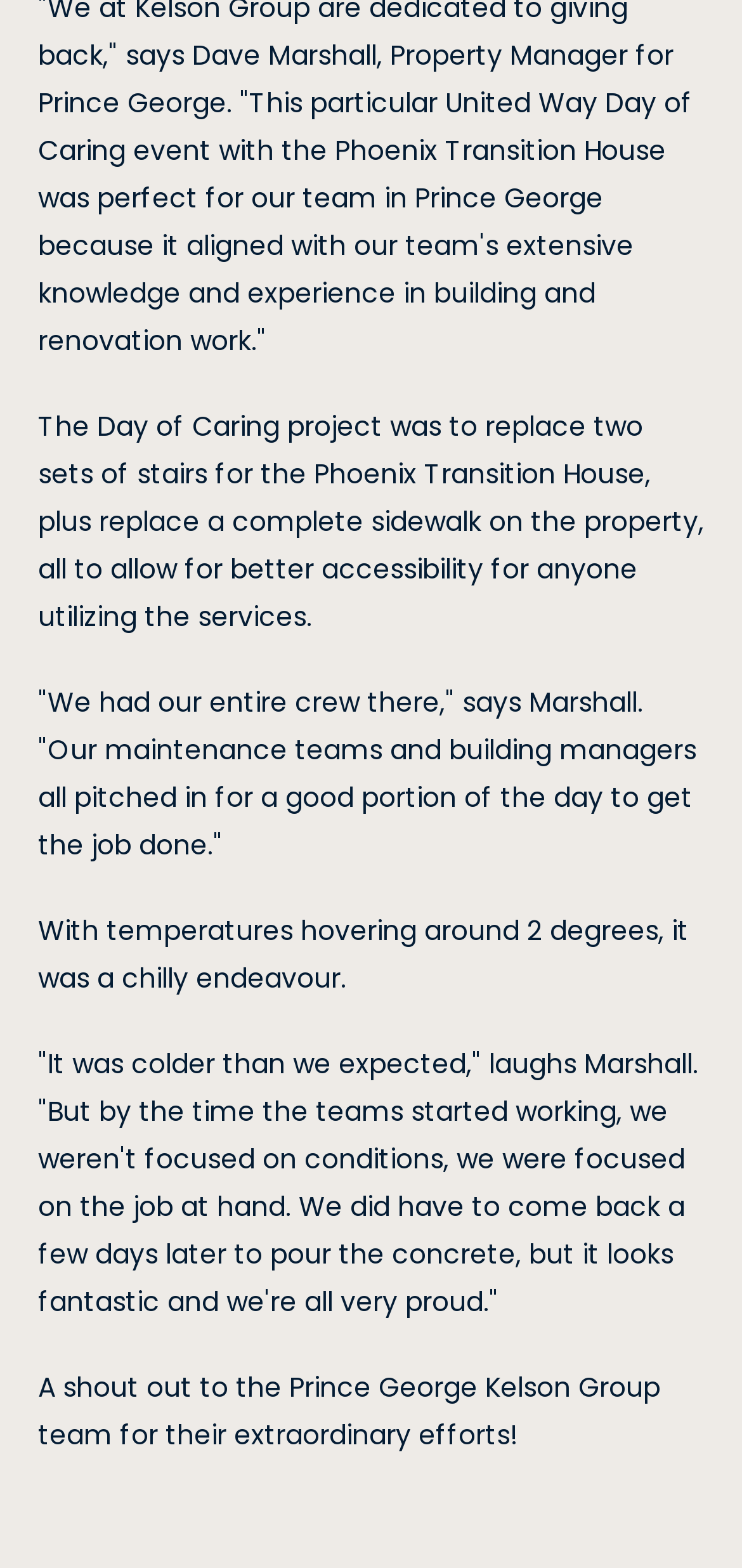Find the bounding box of the UI element described as: "alt="Left Member Logo 0"". The bounding box coordinates should be given as four float values between 0 and 1, i.e., [left, top, right, bottom].

[0.3, 0.802, 0.7, 0.85]